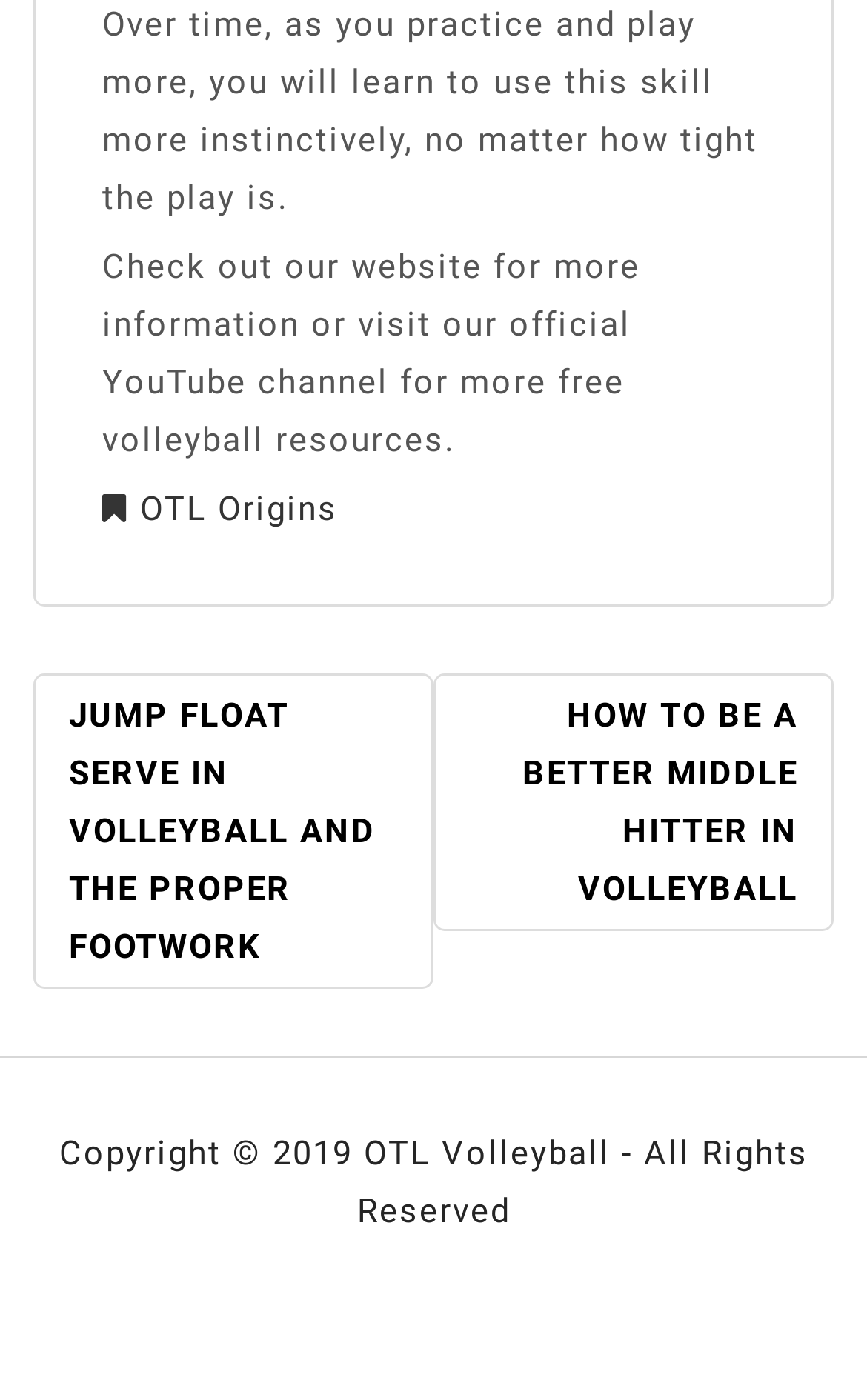How many footer links are there?
Based on the visual details in the image, please answer the question thoroughly.

There is one footer link, 'OTL Origins', located at the bottom of the webpage within the footer section.